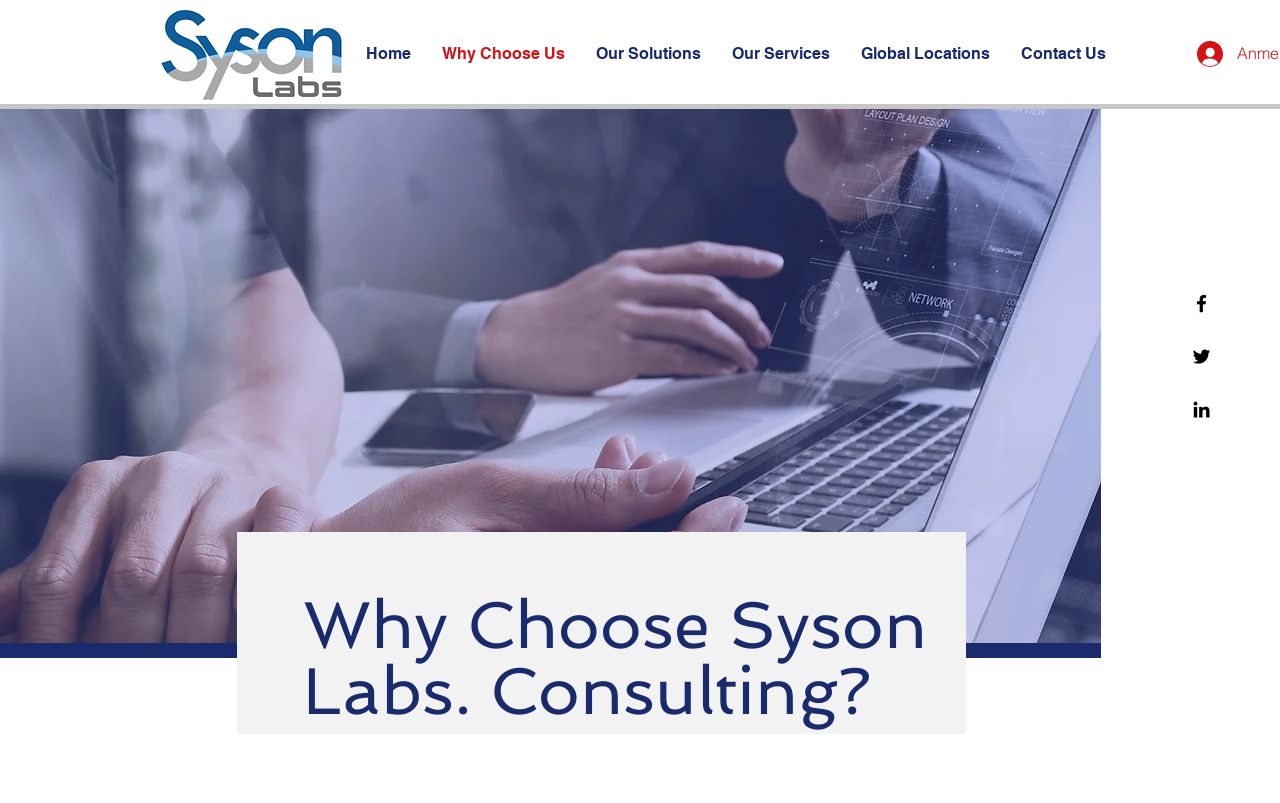How many social media links are available?
Based on the visual content, answer with a single word or a brief phrase.

3